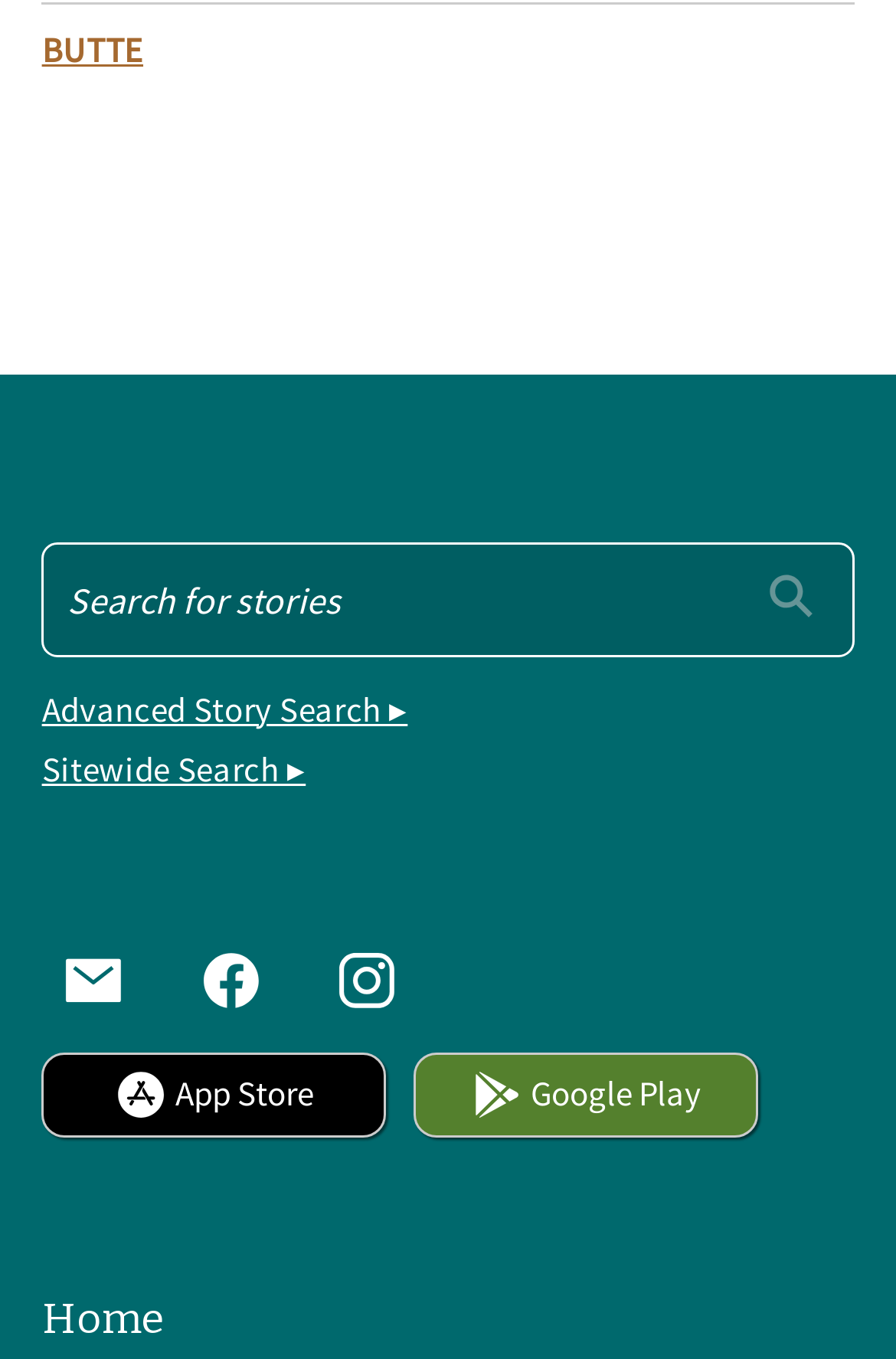Find the bounding box of the UI element described as: "Sitewide Search ▸". The bounding box coordinates should be given as four float values between 0 and 1, i.e., [left, top, right, bottom].

[0.047, 0.55, 0.341, 0.583]